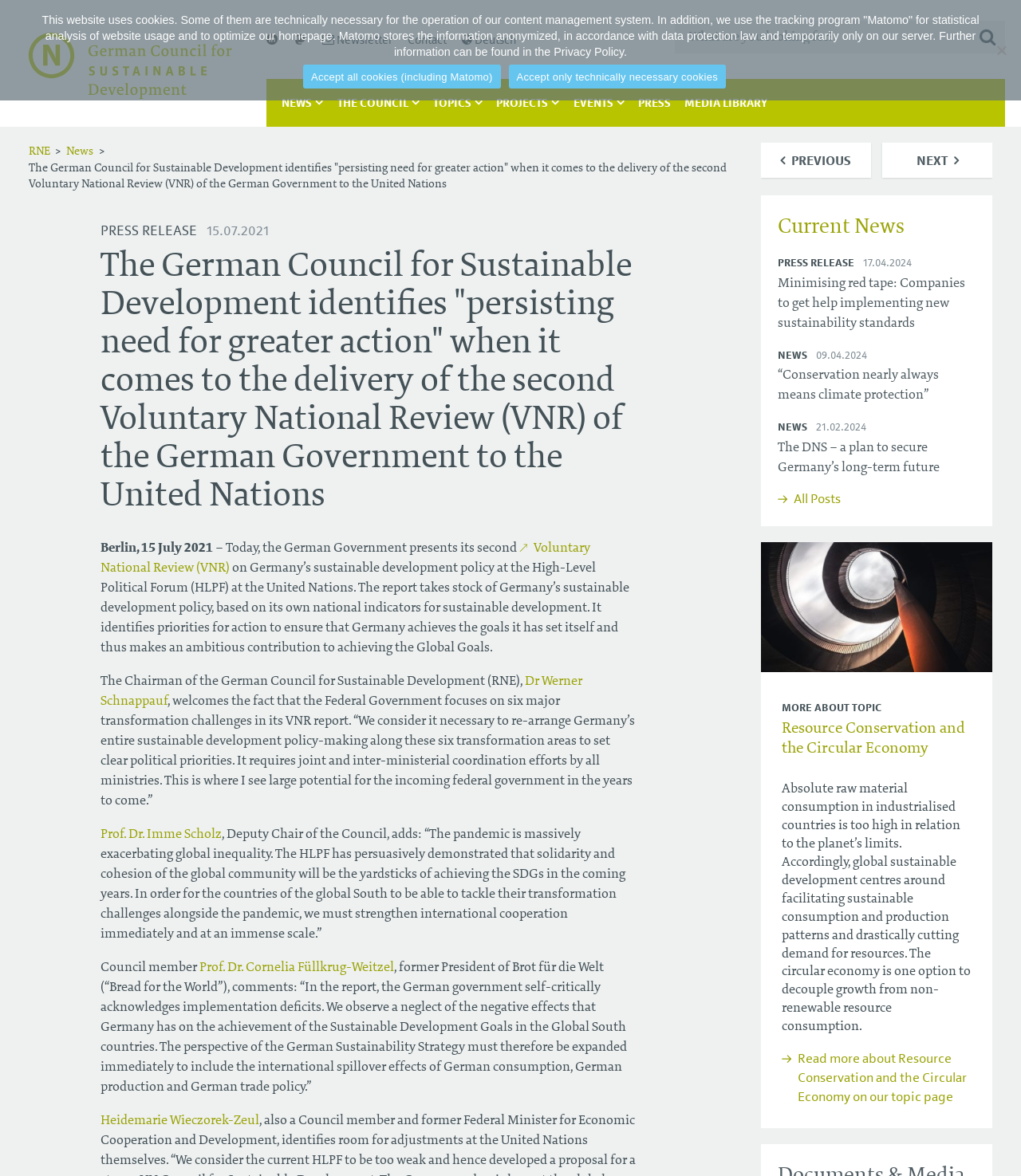Bounding box coordinates are specified in the format (top-left x, top-left y, bottom-right x, bottom-right y). All values are floating point numbers bounded between 0 and 1. Please provide the bounding box coordinate of the region this sentence describes: Dr Werner Schnappauf

[0.098, 0.574, 0.57, 0.602]